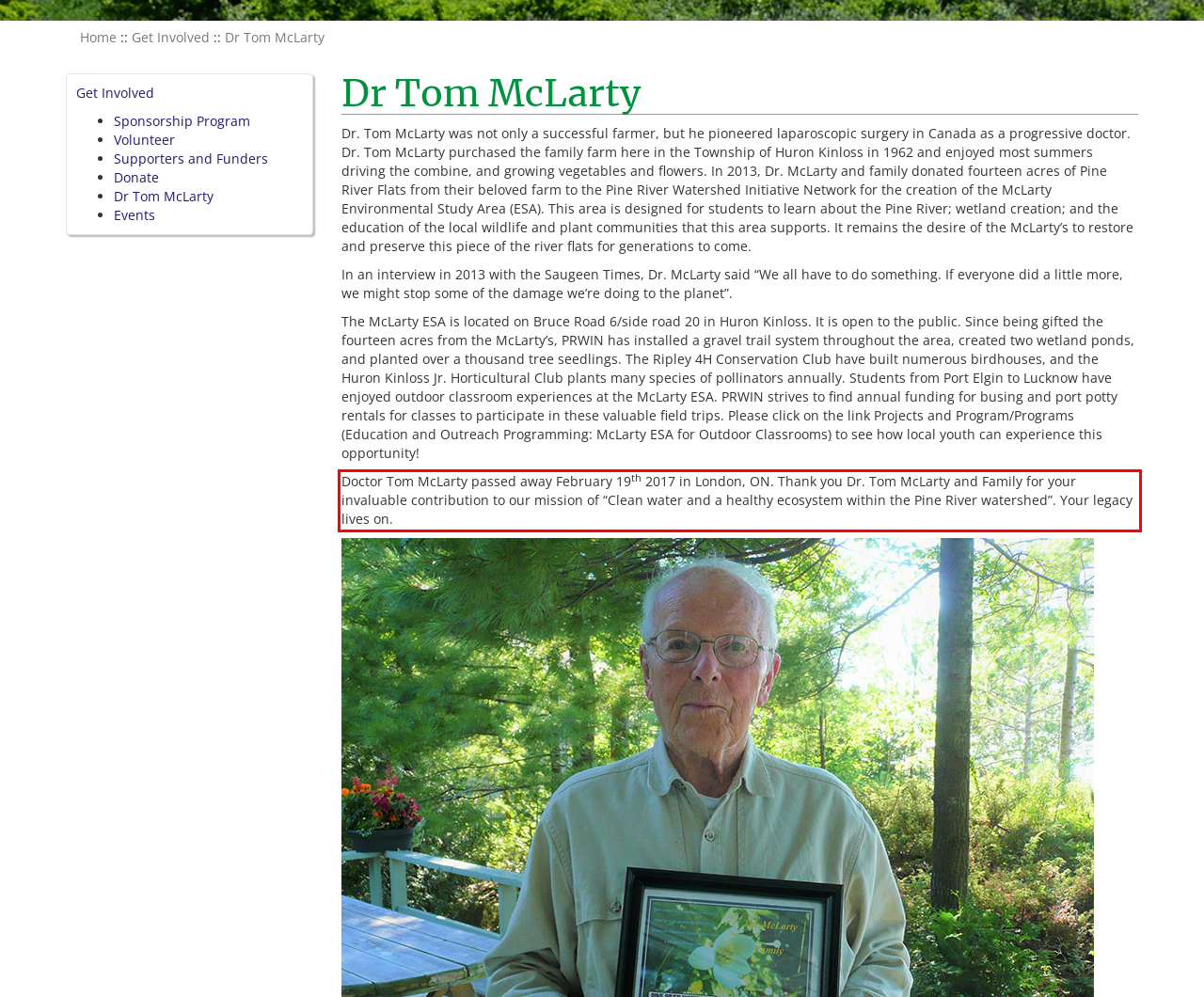You have a webpage screenshot with a red rectangle surrounding a UI element. Extract the text content from within this red bounding box.

Doctor Tom McLarty passed away February 19th 2017 in London, ON. Thank you Dr. Tom McLarty and Family for your invaluable contribution to our mission of “Clean water and a healthy ecosystem within the Pine River watershed”. Your legacy lives on.